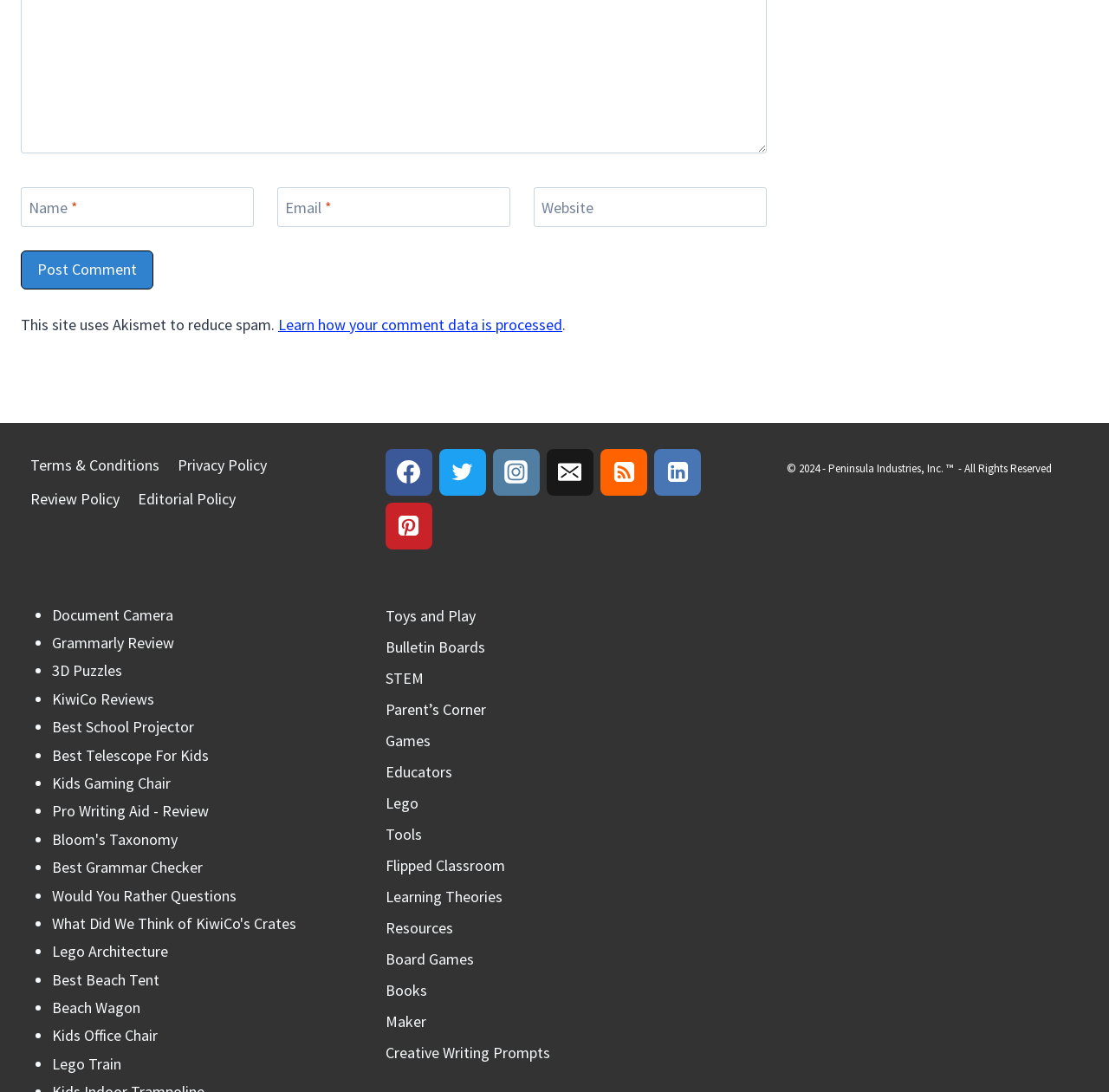Show the bounding box coordinates for the HTML element as described: "3D Puzzles".

[0.047, 0.605, 0.11, 0.623]